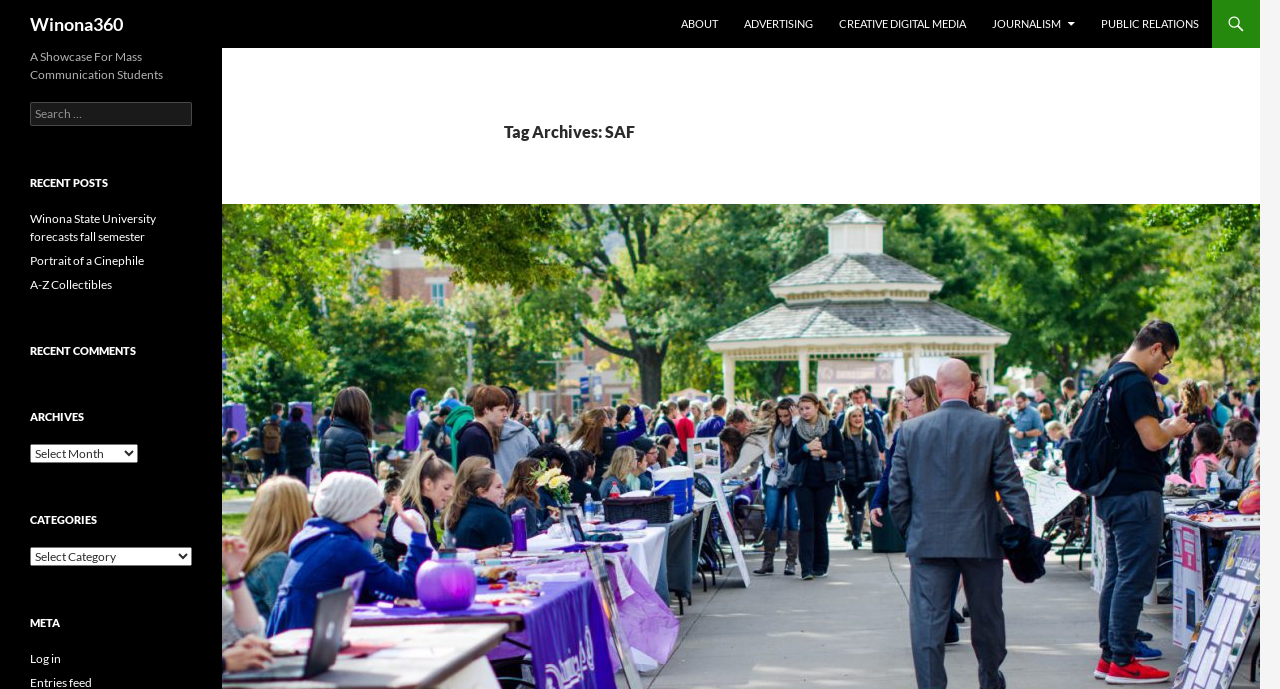Respond to the question below with a single word or phrase:
How many categories are available?

Multiple